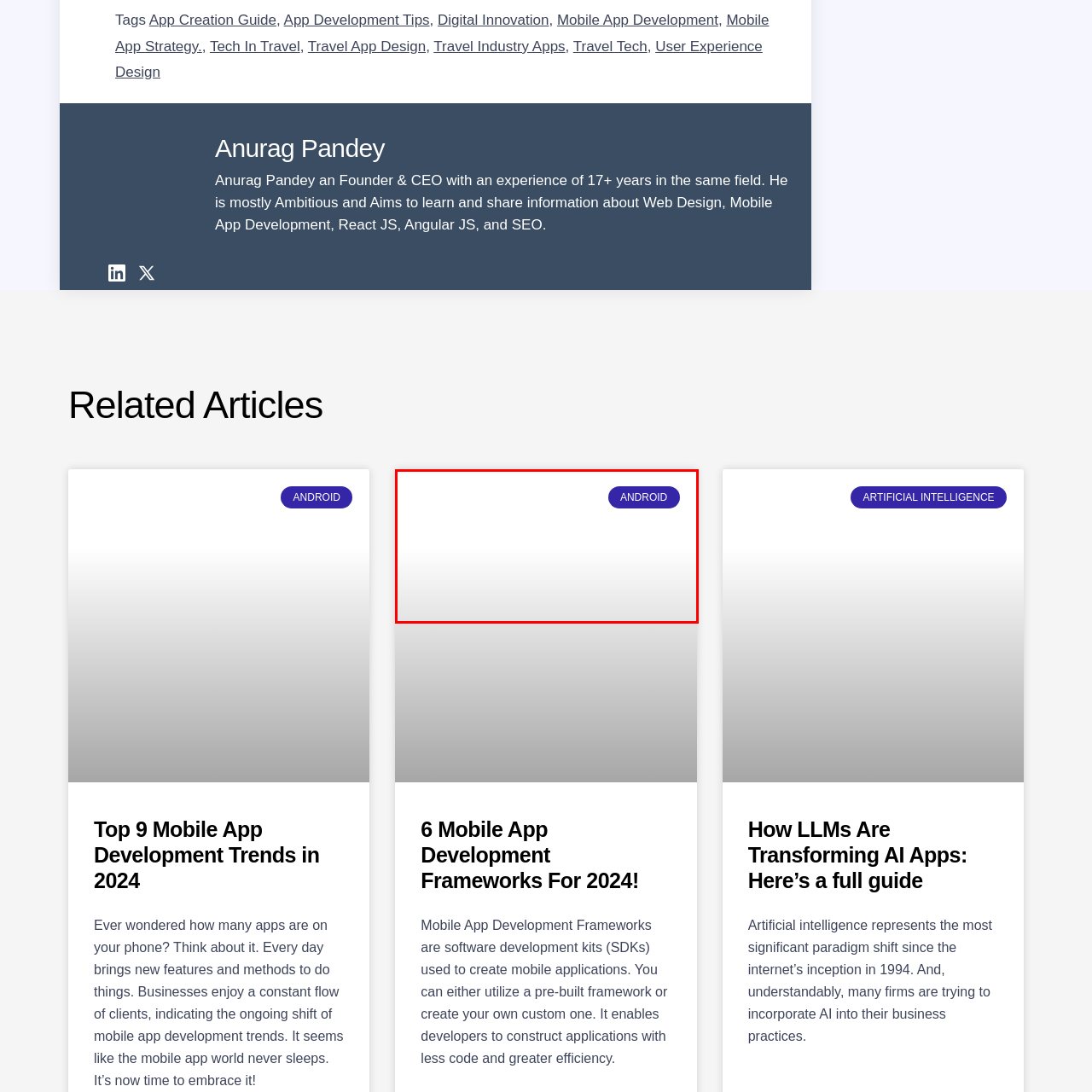What is the theme associated with the graphic element?
Analyze the image segment within the red bounding box and respond to the question using a single word or brief phrase.

ANDROID